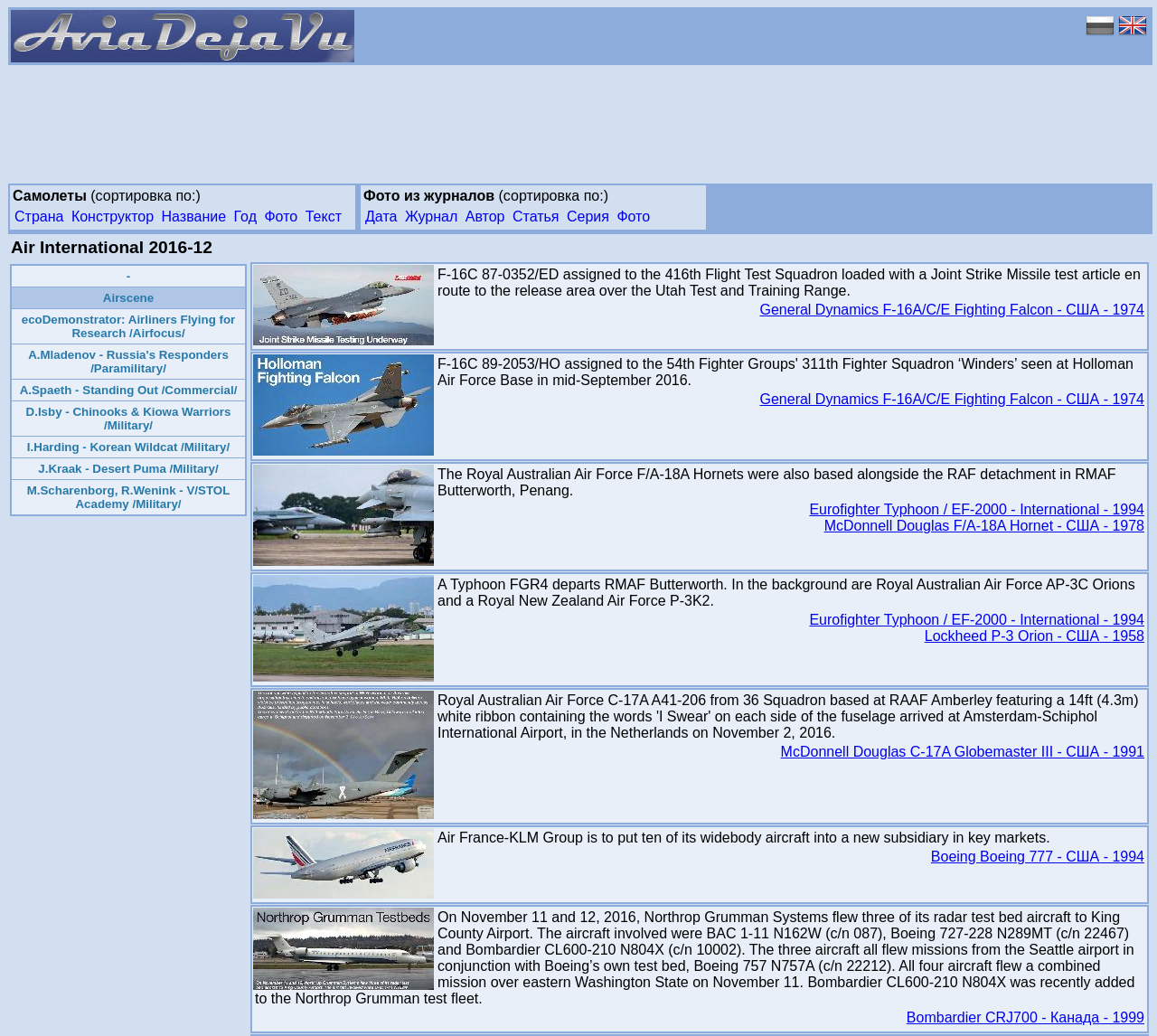Specify the bounding box coordinates of the area to click in order to execute this command: 'Click on the link 'General Dynamics F-16A/C/E Fighting Falcon - США - 1974''. The coordinates should consist of four float numbers ranging from 0 to 1, and should be formatted as [left, top, right, bottom].

[0.657, 0.291, 0.989, 0.306]